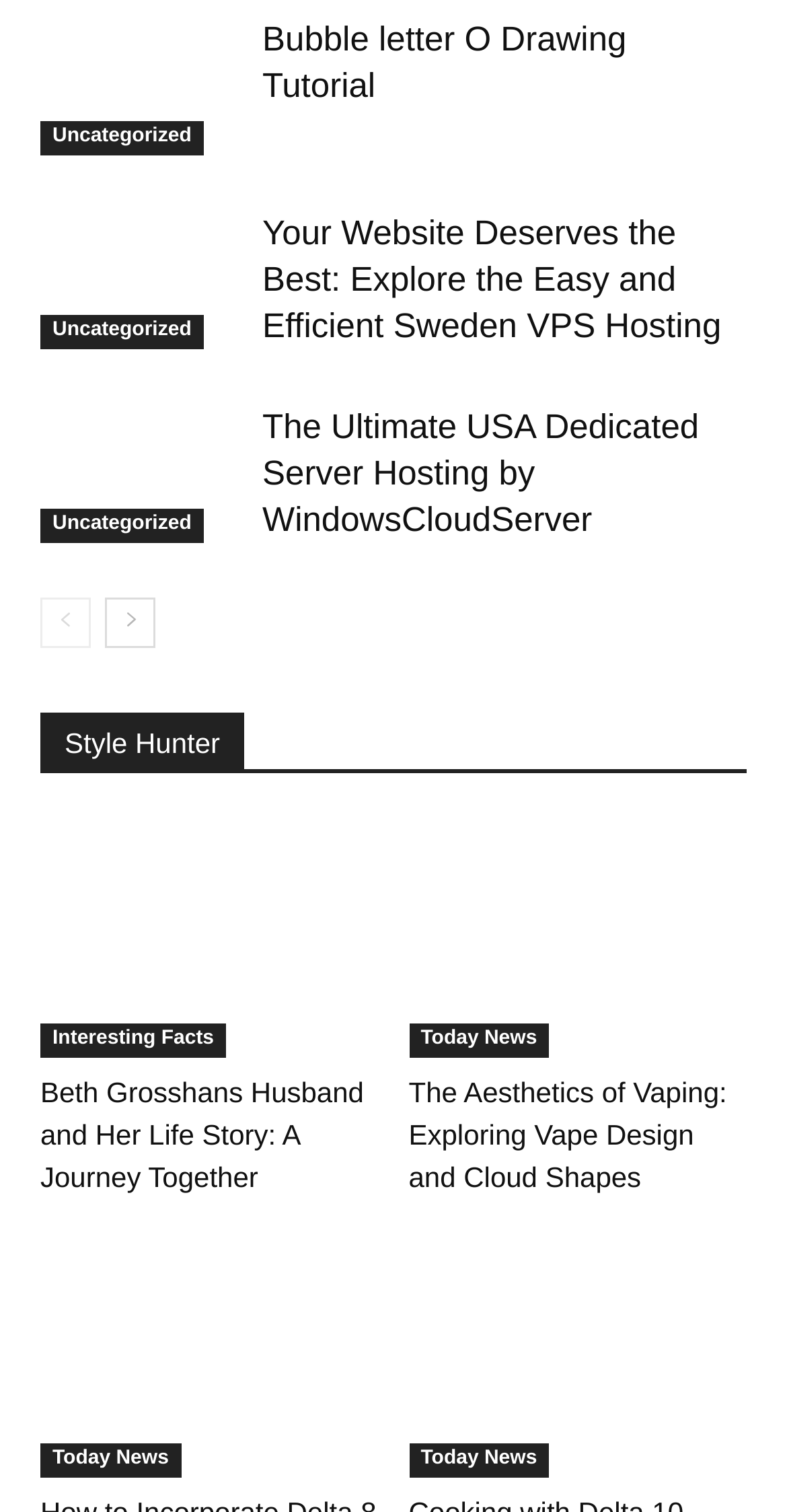From the webpage screenshot, predict the bounding box coordinates (top-left x, top-left y, bottom-right x, bottom-right y) for the UI element described here: Bubble letter O Drawing Tutorial

[0.333, 0.013, 0.796, 0.069]